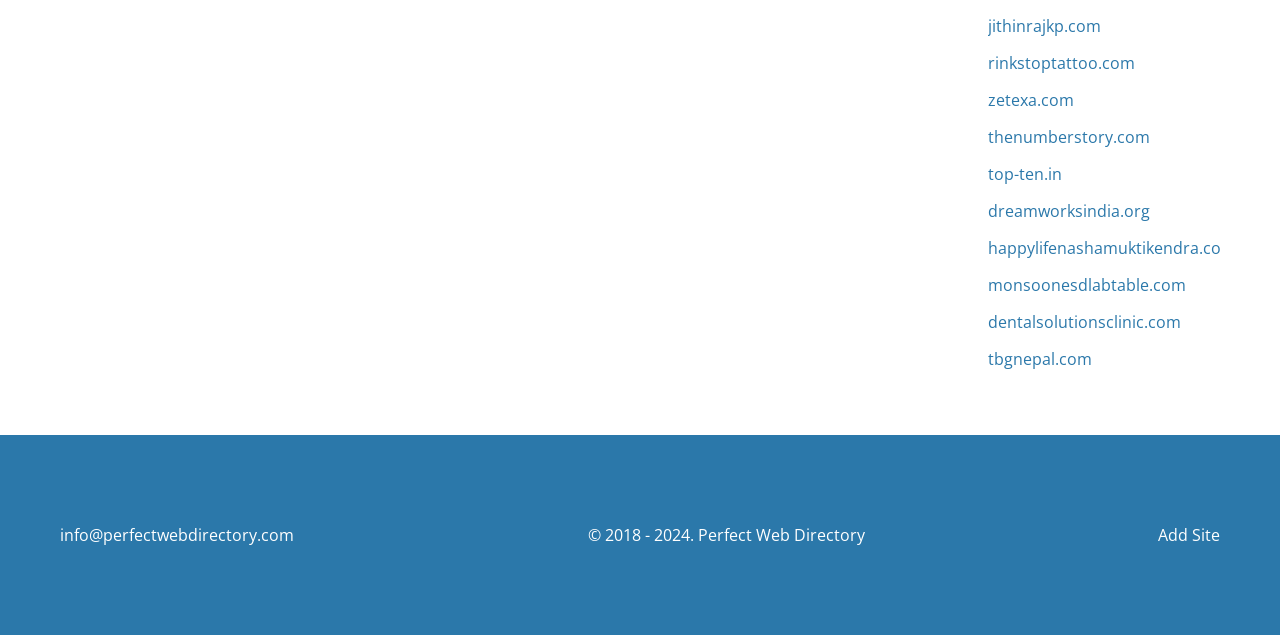Find the bounding box coordinates for the HTML element described in this sentence: "Your Personal Financial Mentor". Provide the coordinates as four float numbers between 0 and 1, in the format [left, top, right, bottom].

None